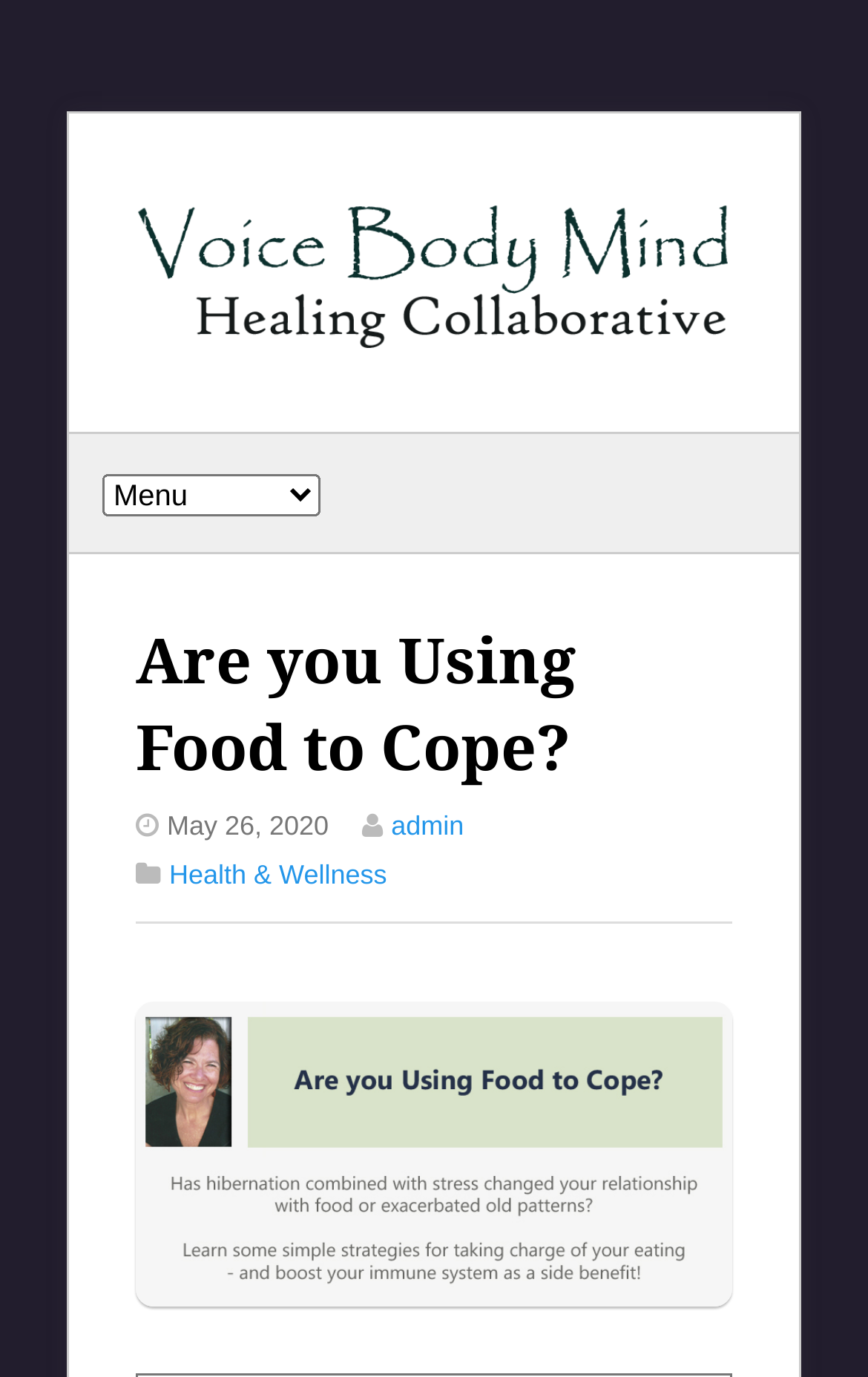Explain the contents of the webpage comprehensively.

The webpage is titled "Are you Using Food to Cope? - Voice Body Mind | Voice Body Mind" and appears to be an article or blog post. At the top, there is a link on the left side, and a combobox on the right side. Below these elements, the main heading "Are you Using Food to Cope?" is prominently displayed, taking up most of the width. 

Underneath the heading, there is a date "May 26, 2020" on the left side, followed by two links, "admin" and "Health & Wellness", on the same line. 

Further down, there is a large image that spans almost the entire width, with the same title as the main heading, "Are you Using Food to Cope?". This image takes up a significant portion of the page.